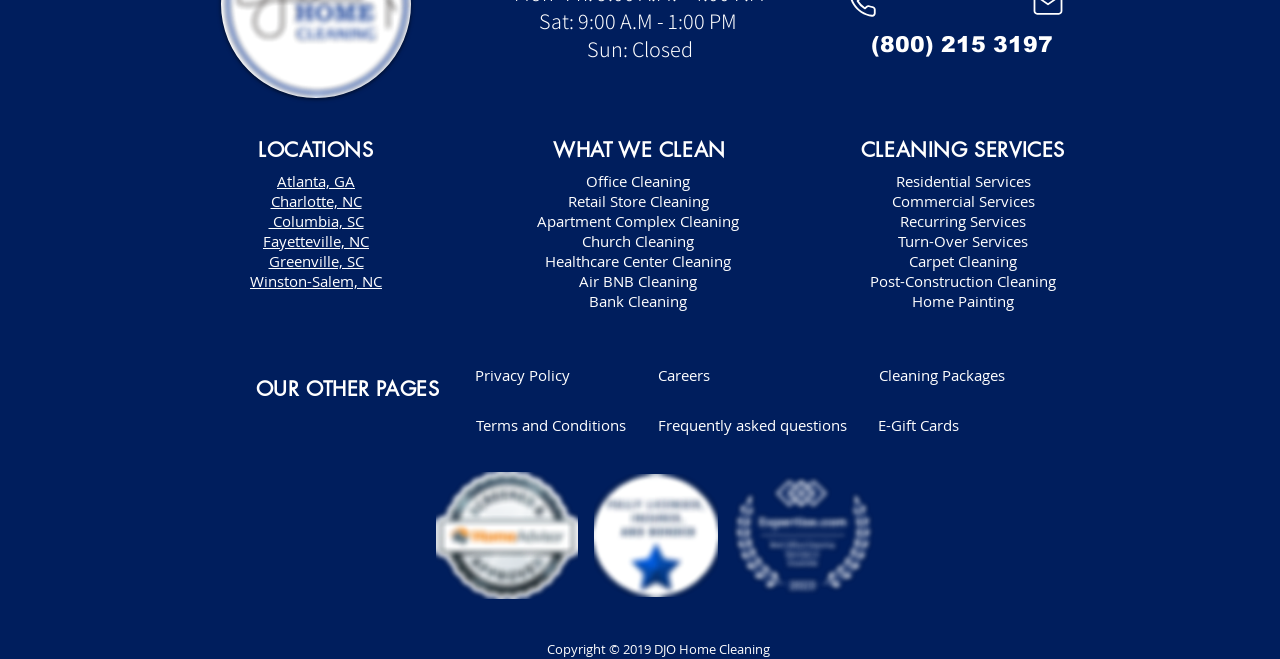Highlight the bounding box coordinates of the region I should click on to meet the following instruction: "Leave a comment".

None